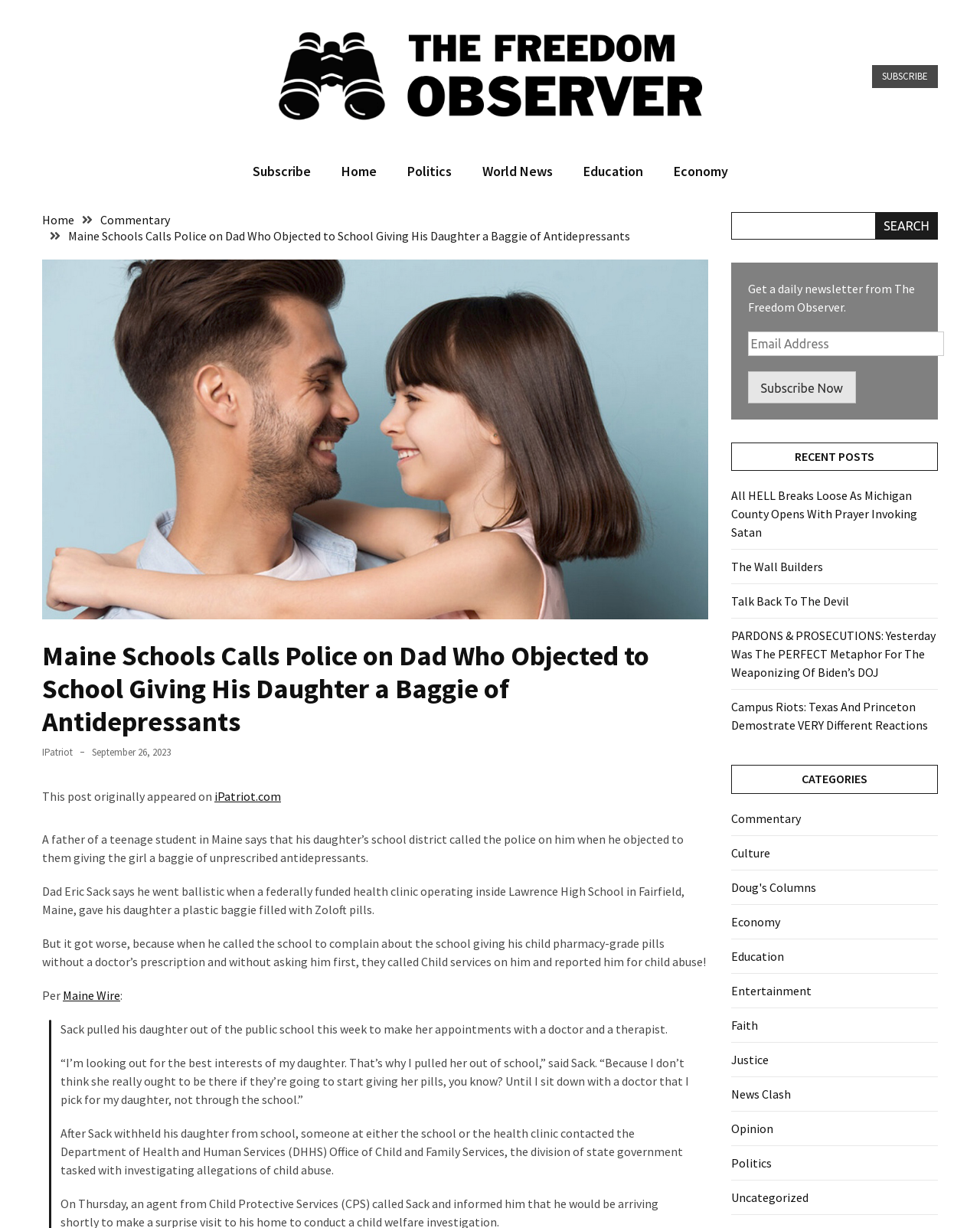Specify the bounding box coordinates for the region that must be clicked to perform the given instruction: "Read the 'Maine Schools Calls Police on Dad Who Objected to School Giving His Daughter a Baggie of Antidepressants' article".

[0.043, 0.521, 0.723, 0.601]